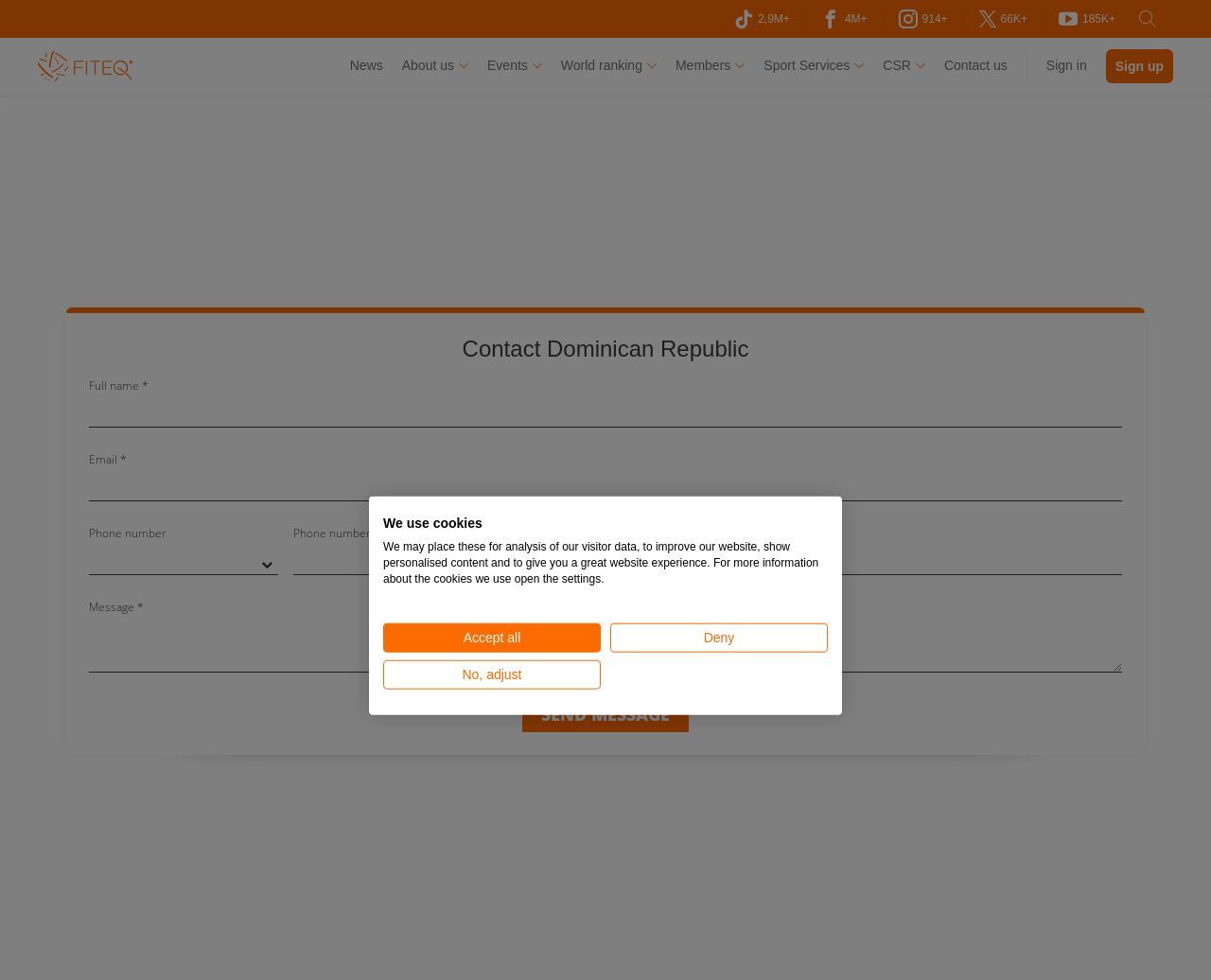Determine the bounding box coordinates of the clickable element necessary to fulfill the instruction: "Contact Dominican Republic". Provide the coordinates as four float numbers within the 0 to 1 range, i.e., [left, top, right, bottom].

[0.073, 0.343, 0.927, 0.37]